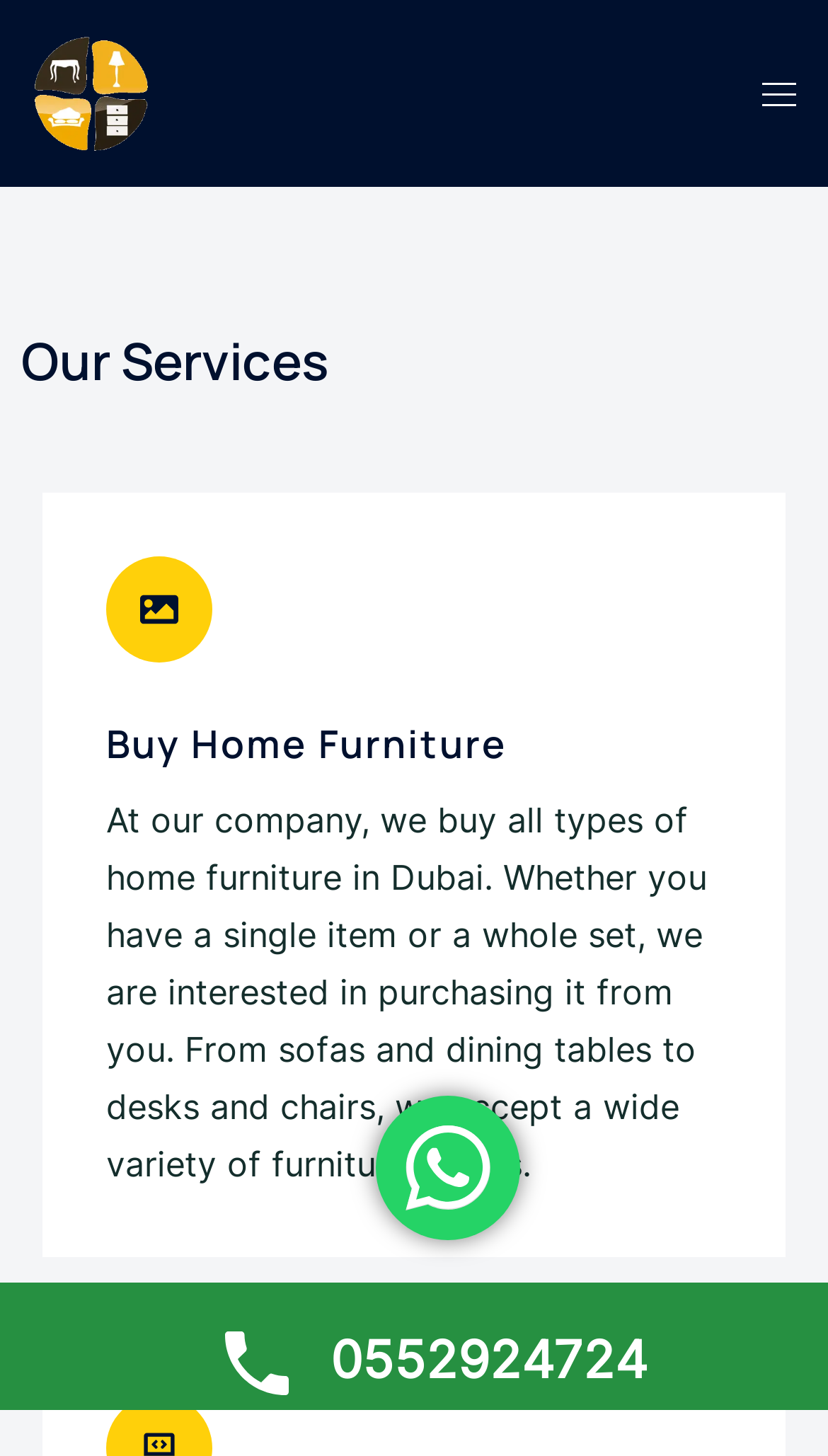Based on the image, provide a detailed response to the question:
What type of furniture does the company buy?

The company buys all types of home furniture, including sofas, dining tables, desks, and chairs, as mentioned in the static text on the webpage.